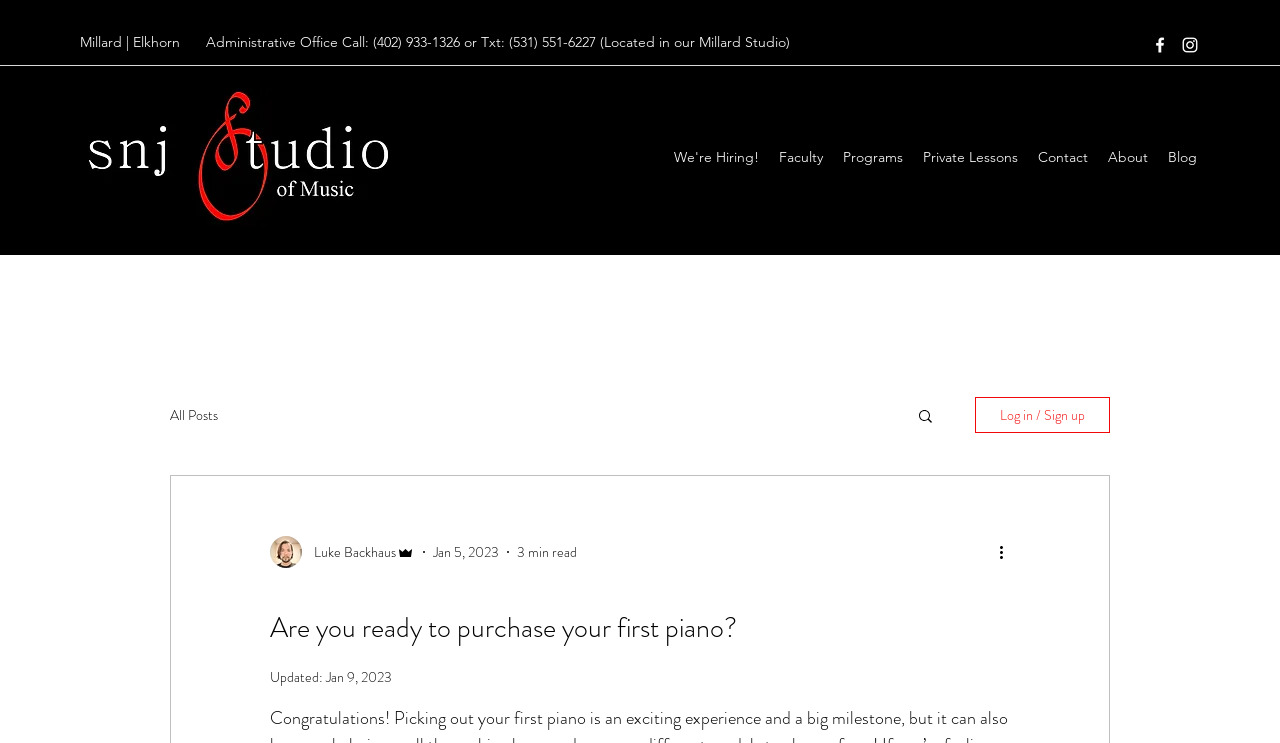Please mark the bounding box coordinates of the area that should be clicked to carry out the instruction: "Click the Facebook link".

[0.898, 0.047, 0.914, 0.074]